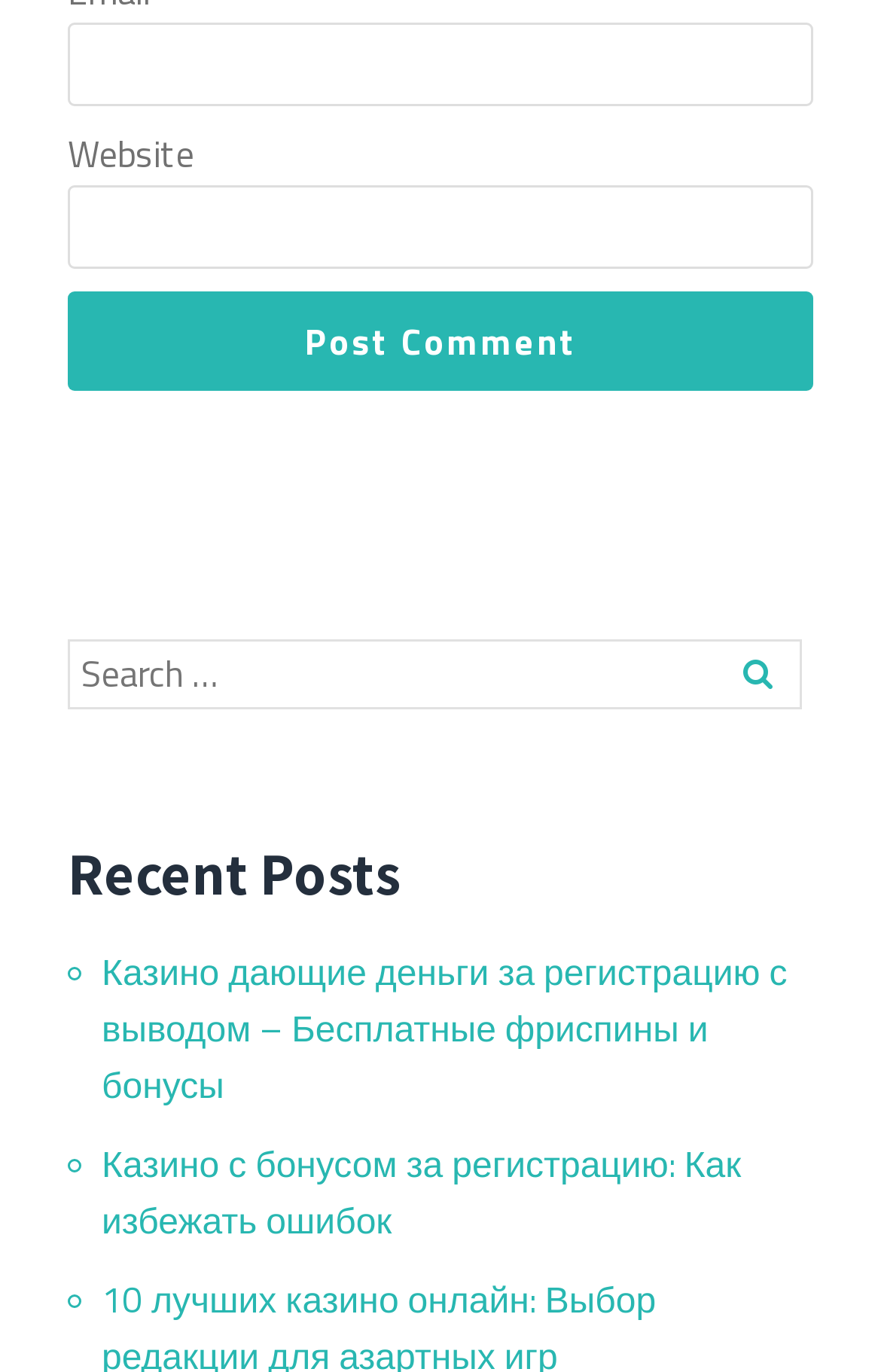Answer with a single word or phrase: 
How many links are listed under 'Recent Posts'?

Two